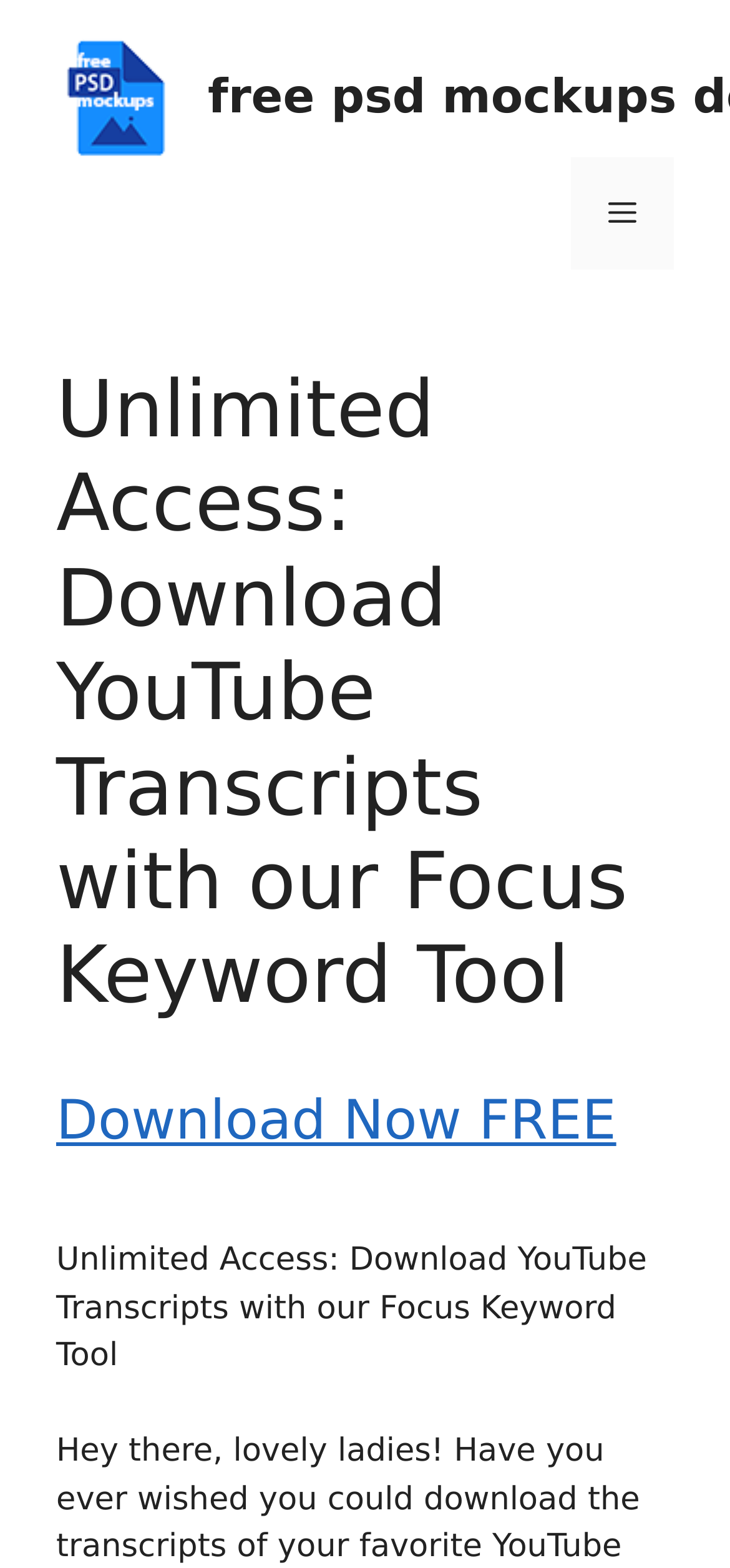Locate the bounding box of the UI element based on this description: "alt="free psd mockups download"". Provide four float numbers between 0 and 1 as [left, top, right, bottom].

[0.077, 0.05, 0.241, 0.074]